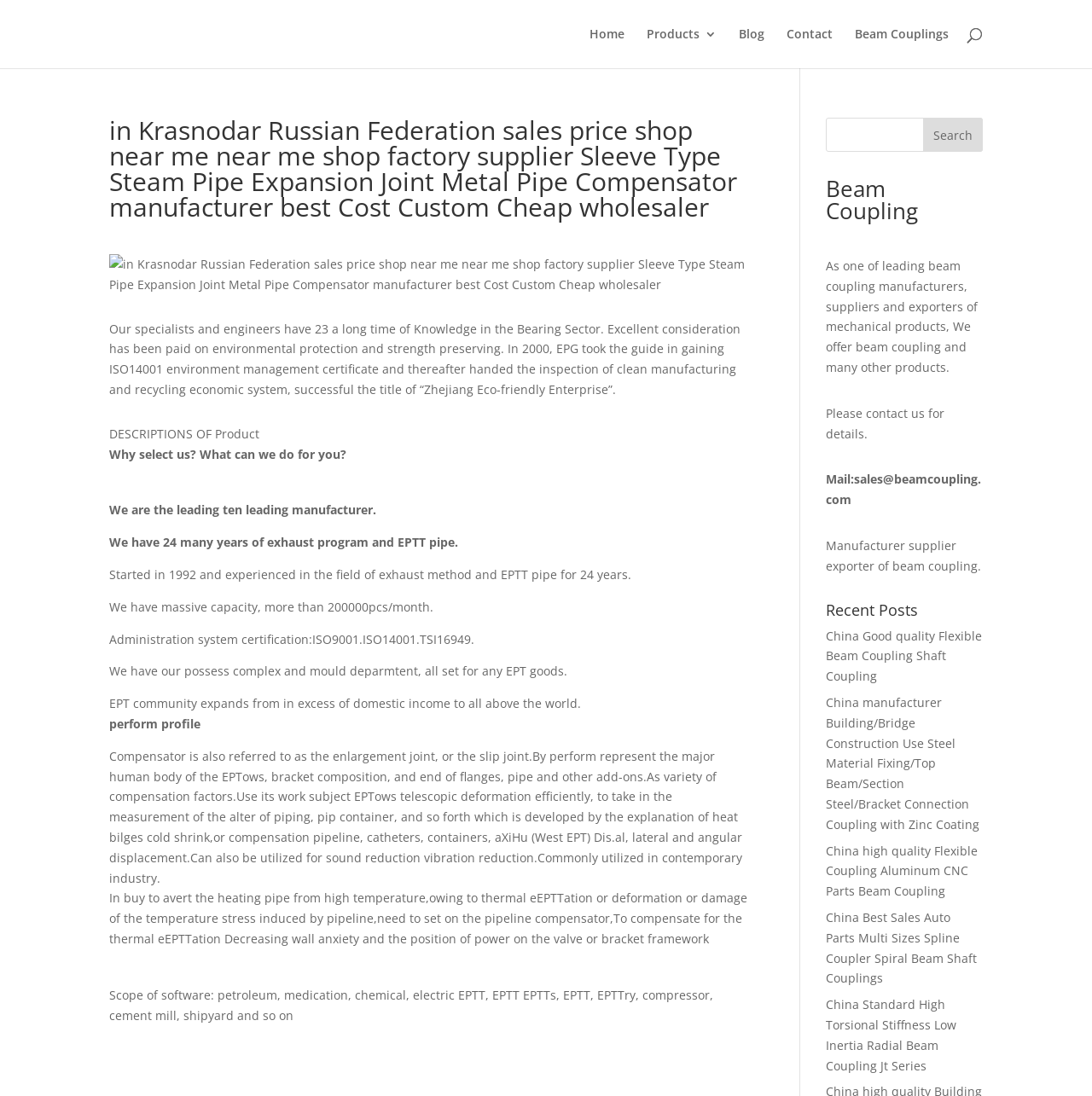Extract the bounding box coordinates of the UI element described: "Beam Couplings". Provide the coordinates in the format [left, top, right, bottom] with values ranging from 0 to 1.

[0.783, 0.026, 0.869, 0.062]